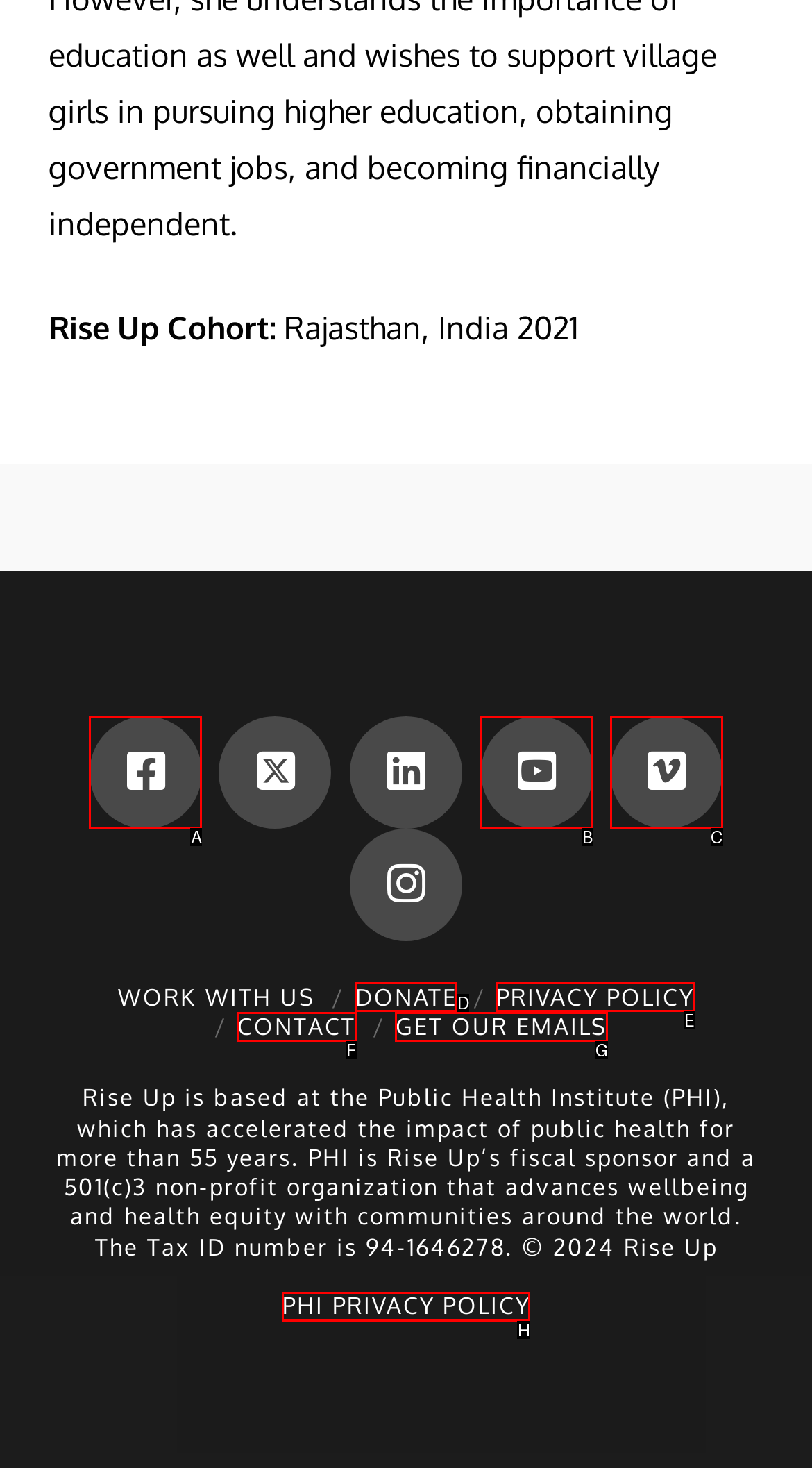Tell me which option best matches this description: Privacy Policy
Answer with the letter of the matching option directly from the given choices.

E